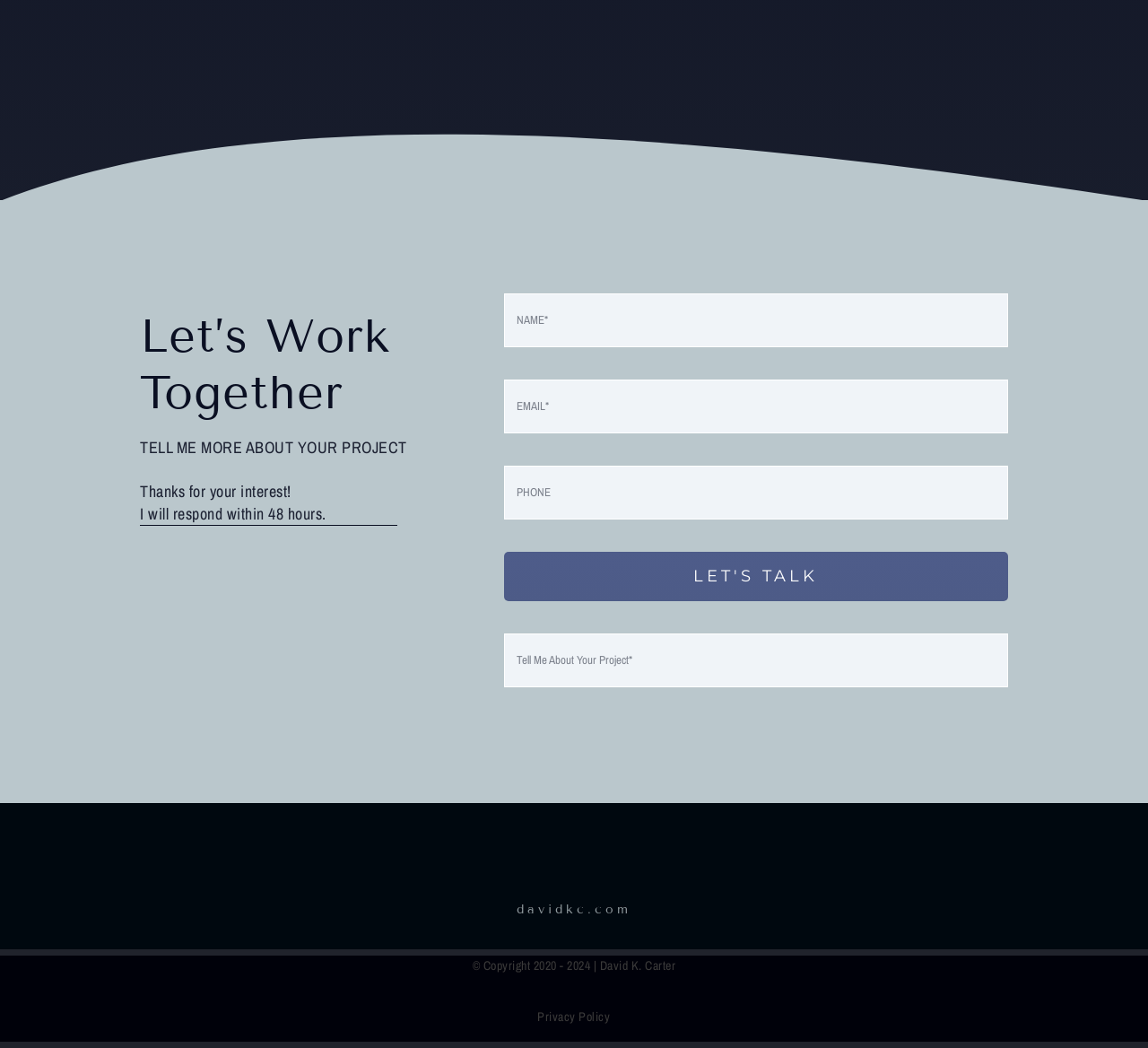What is the name of the person associated with this website?
Answer the question with a single word or phrase by looking at the picture.

David K. Carter